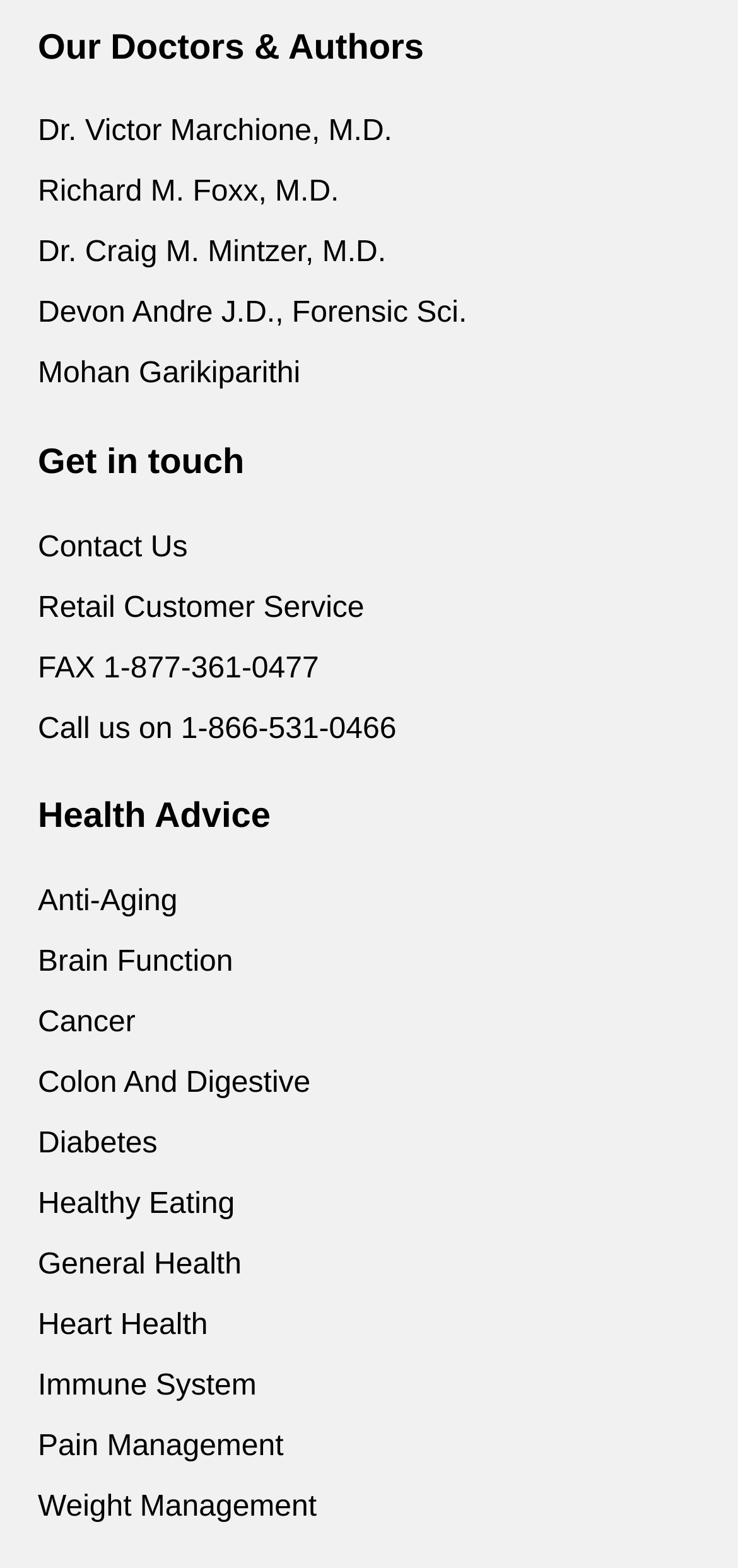Determine the bounding box for the UI element described here: "Dr. Craig M. Mintzer, M.D.".

[0.051, 0.151, 0.523, 0.172]